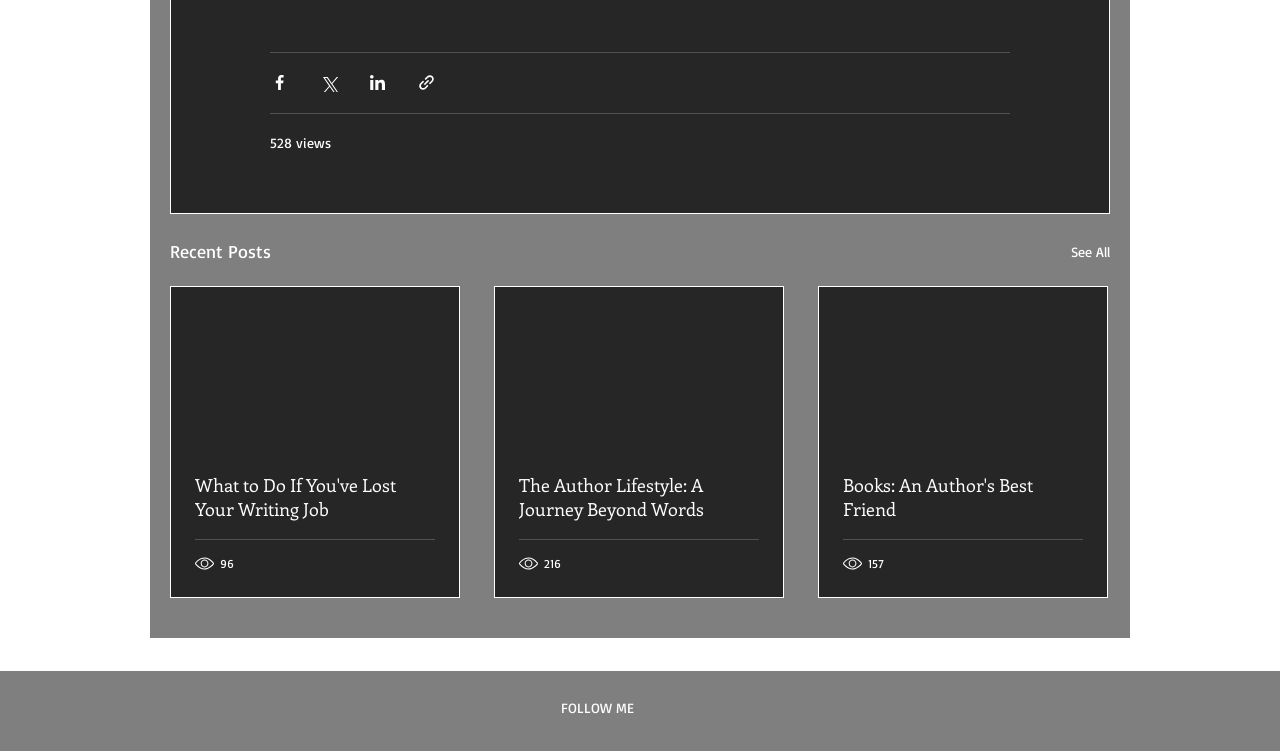Use a single word or phrase to answer the question: What social media platforms are listed?

TikTok, Instagram, Youtube, X